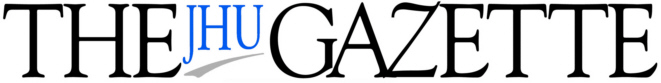Answer the question below in one word or phrase:
What color is the 'JHU' initials?

Blue